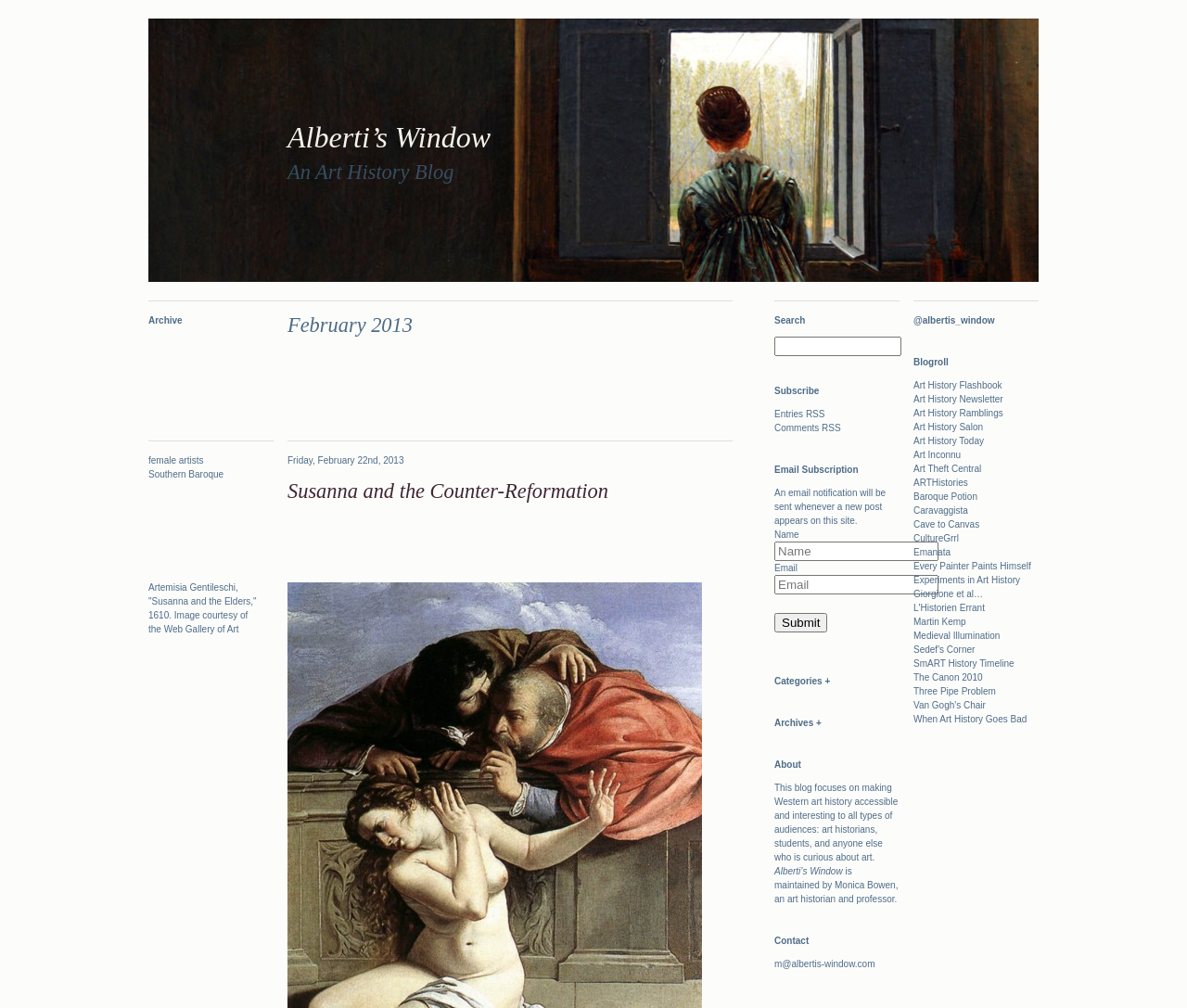Locate the bounding box coordinates of the element you need to click to accomplish the task described by this instruction: "Follow @albertis_window on social media".

[0.77, 0.313, 0.838, 0.323]